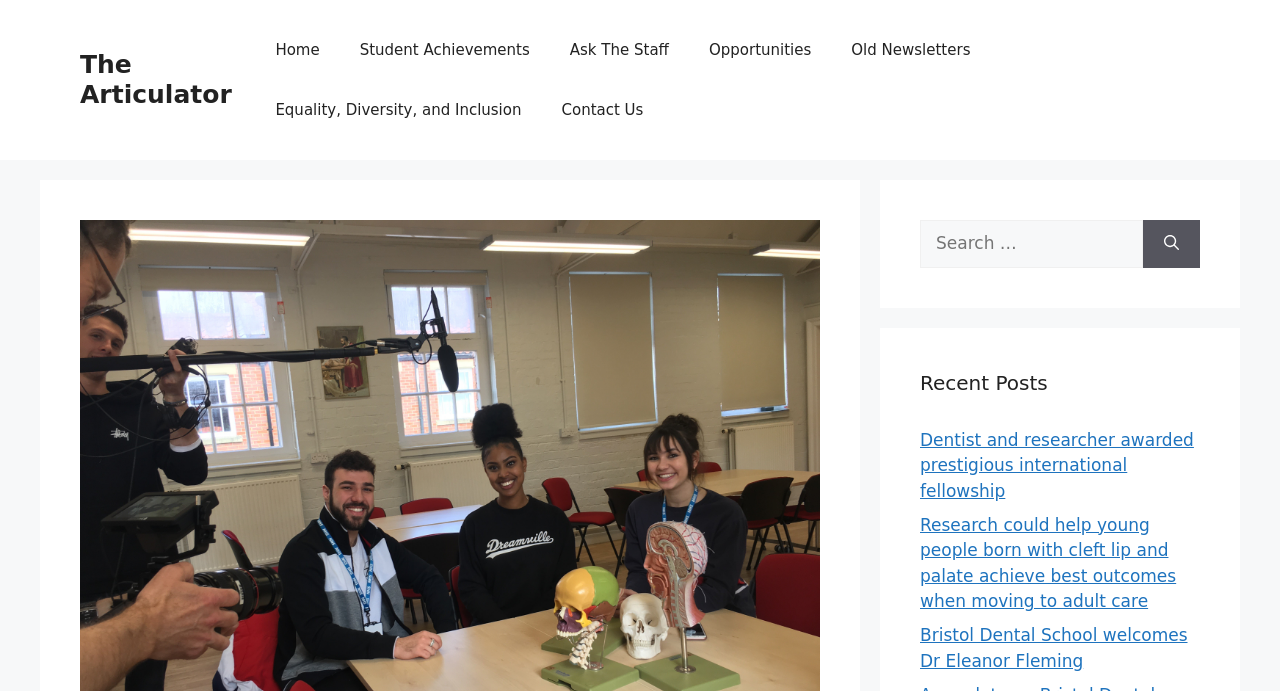Give the bounding box coordinates for this UI element: "Ask The Staff". The coordinates should be four float numbers between 0 and 1, arranged as [left, top, right, bottom].

[0.43, 0.029, 0.538, 0.116]